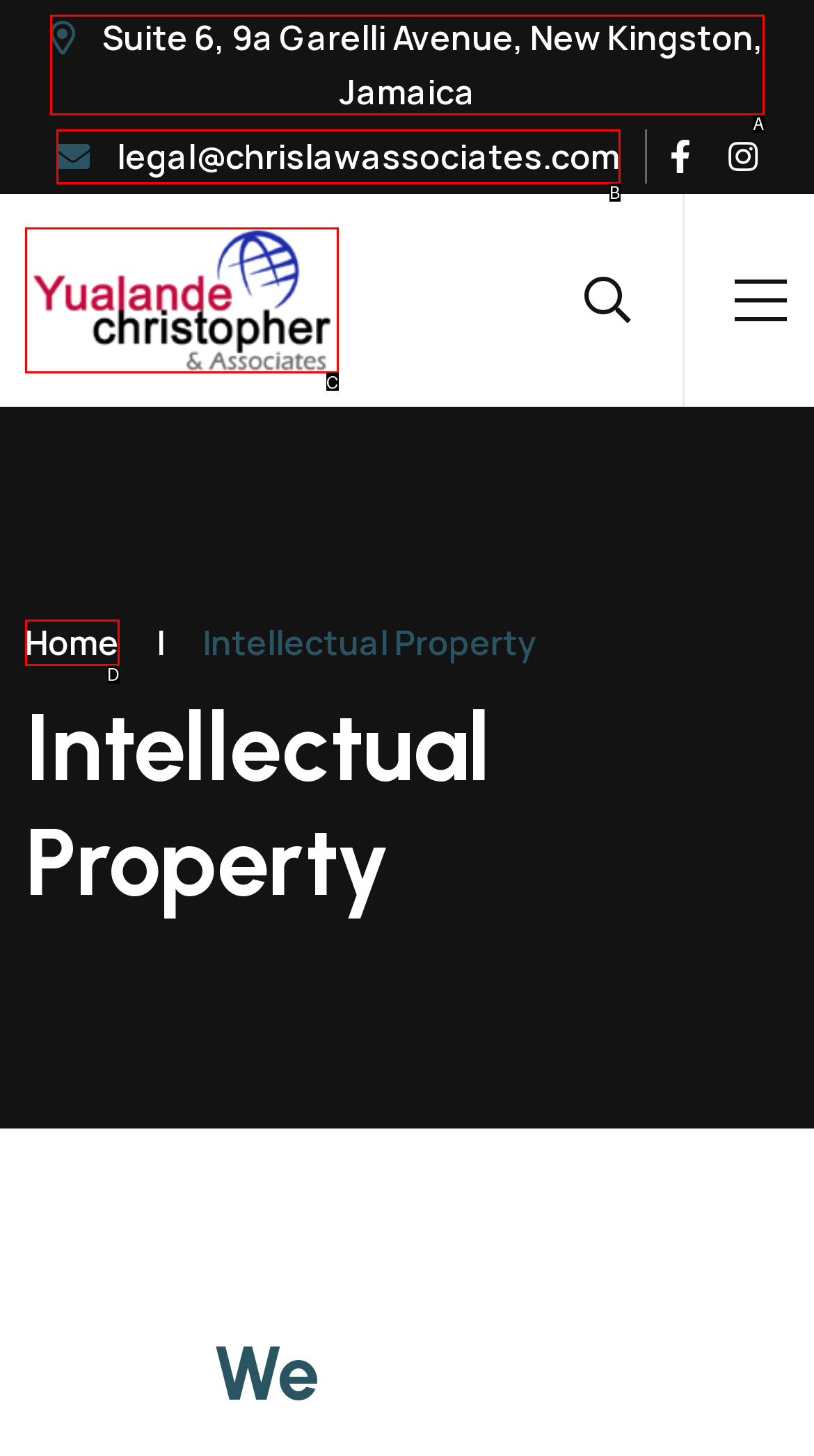Determine which option fits the element description: alt="Chris Law Associates"
Answer with the option’s letter directly.

C